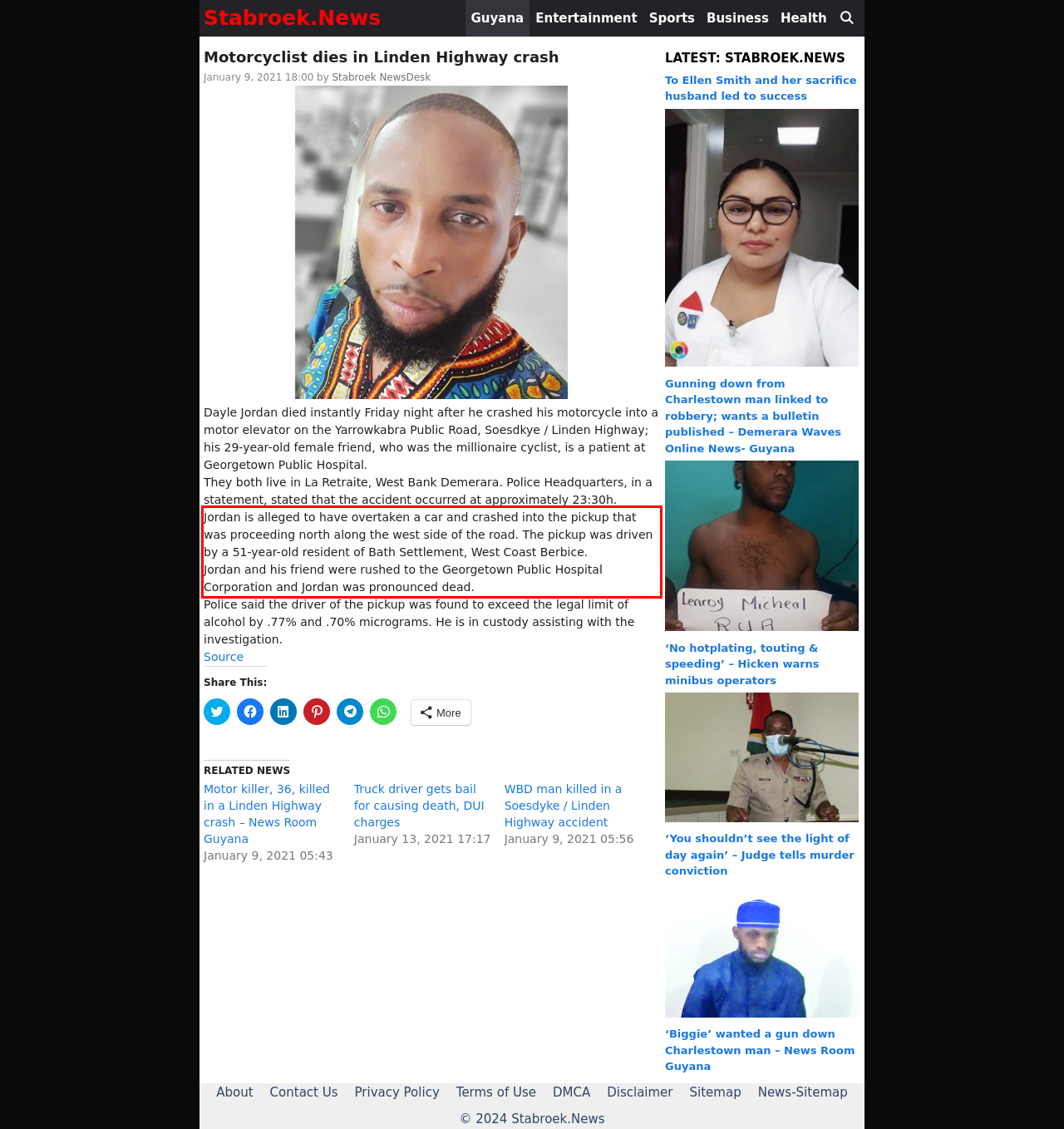Using the provided screenshot, read and generate the text content within the red-bordered area.

Jordan is alleged to have overtaken a car and crashed into the pickup that was proceeding north along the west side of the road. The pickup was driven by a 51-year-old resident of Bath Settlement, West Coast Berbice. Jordan and his friend were rushed to the Georgetown Public Hospital Corporation and Jordan was pronounced dead.